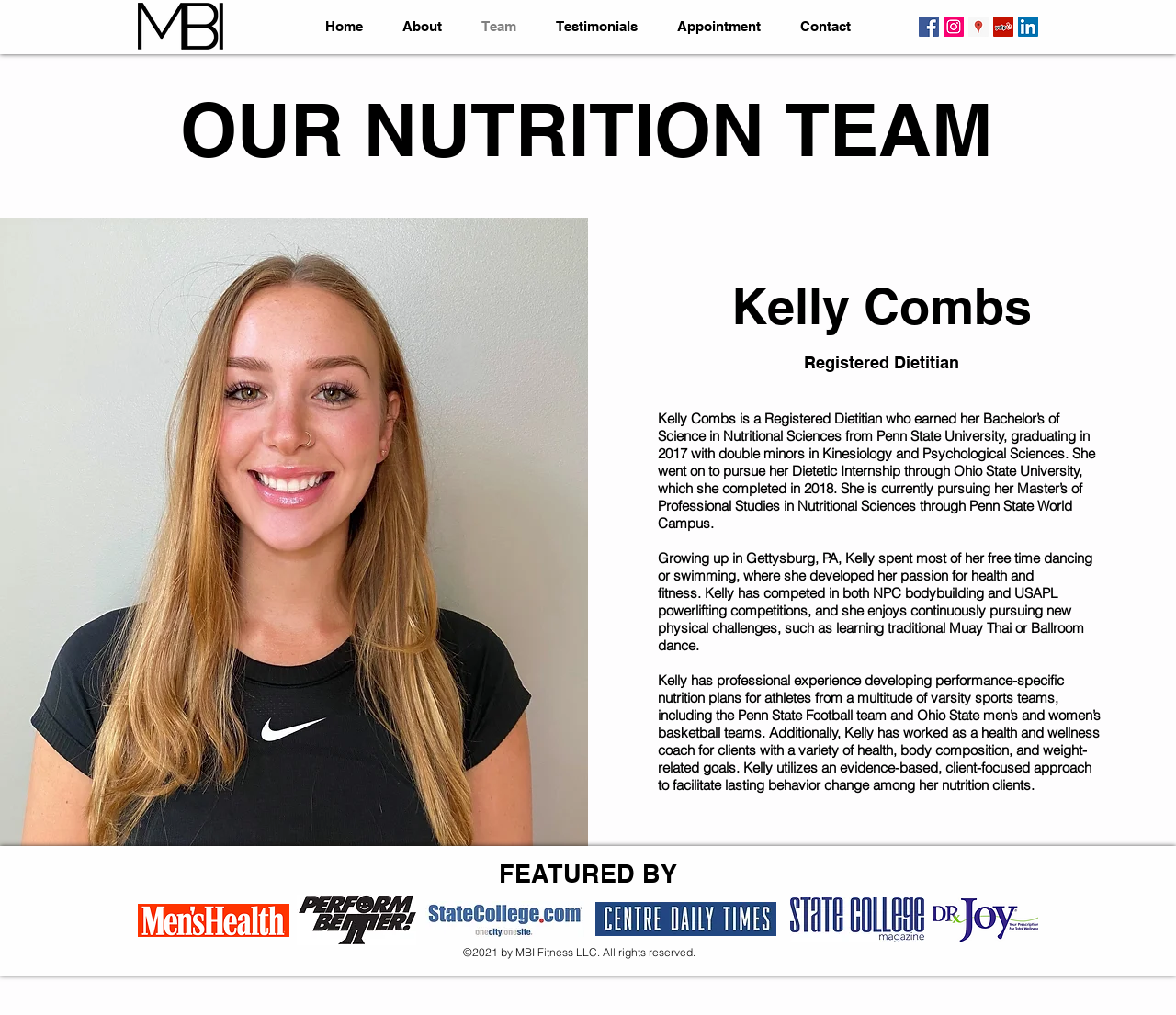Specify the bounding box coordinates of the area that needs to be clicked to achieve the following instruction: "Contact MBI Fitness".

[0.663, 0.008, 0.74, 0.044]